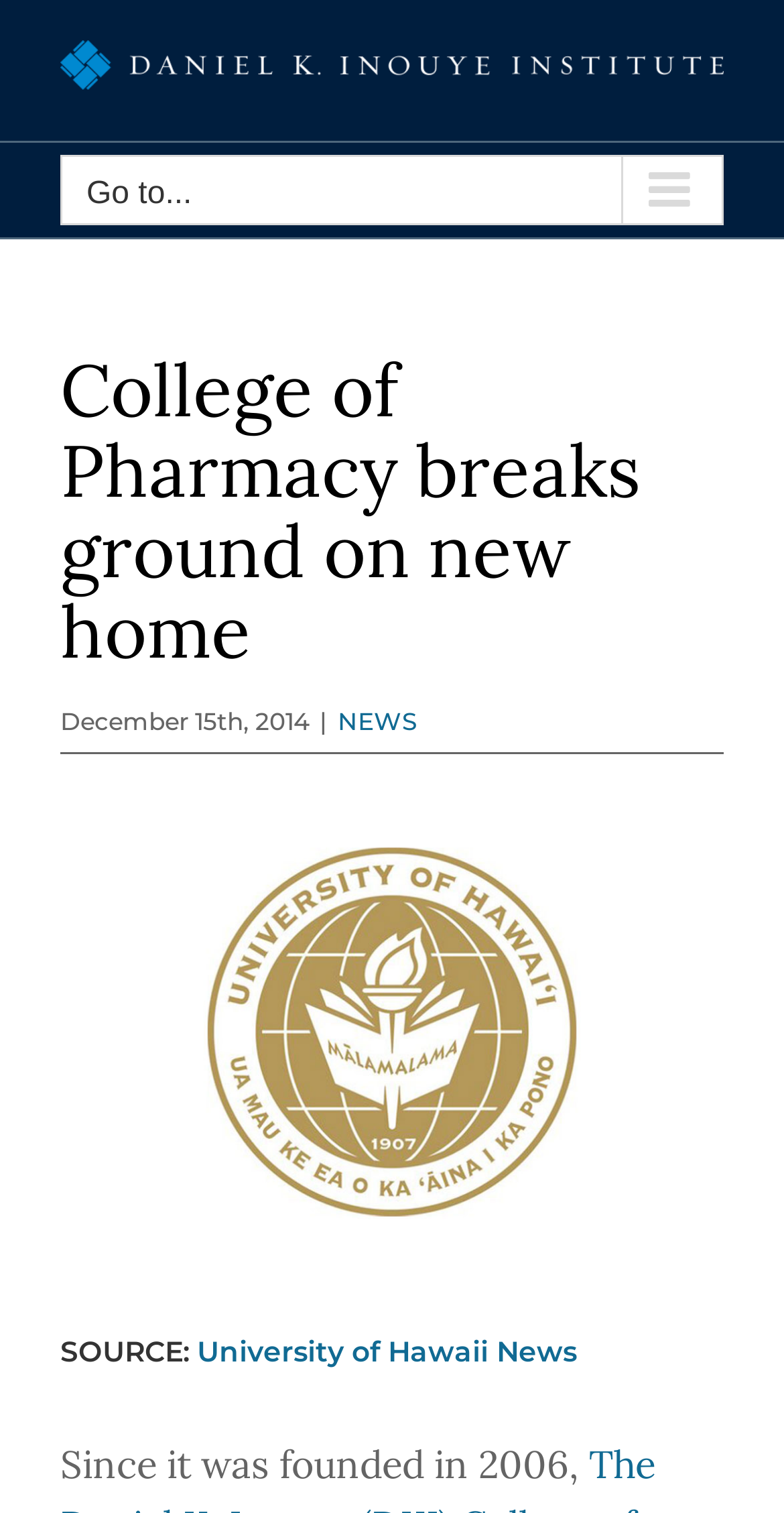Given the following UI element description: "Co-located Workshops & Events", find the bounding box coordinates in the webpage screenshot.

None